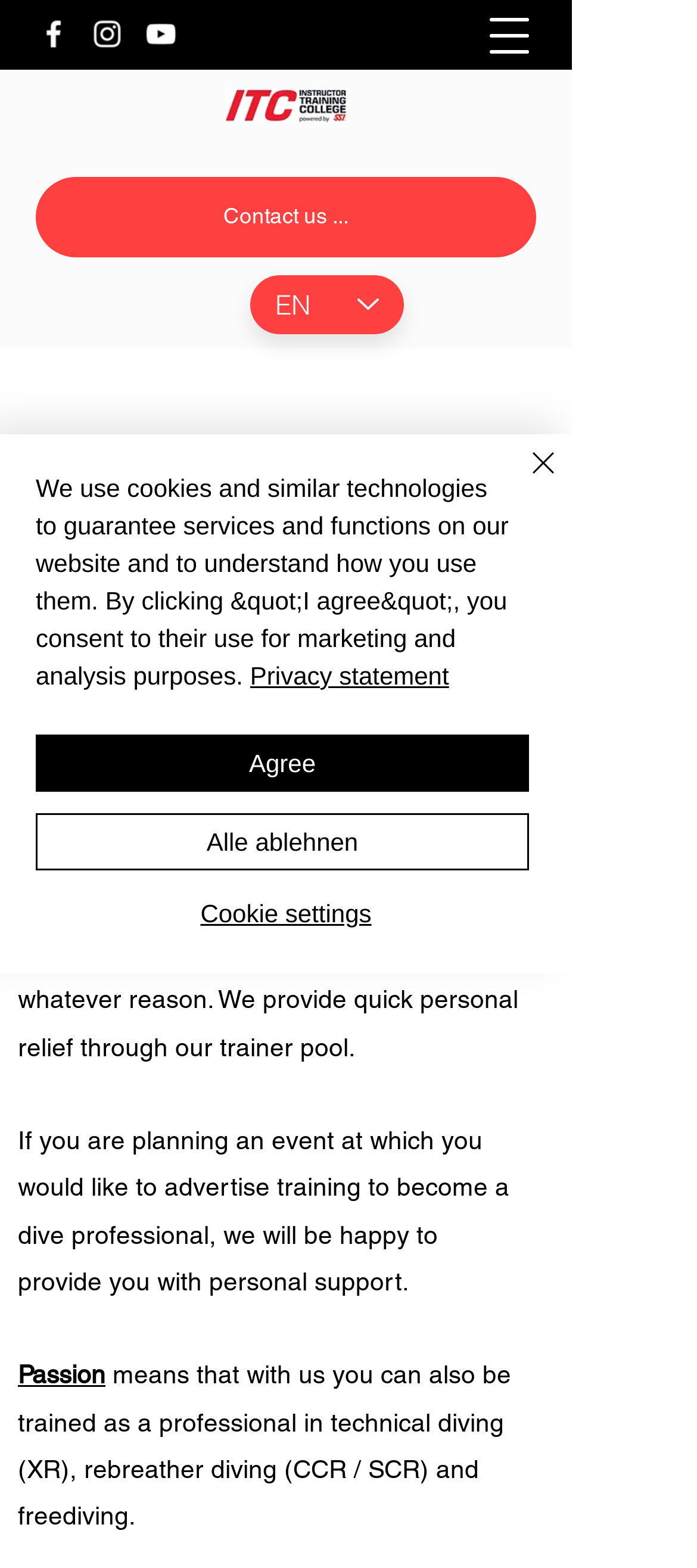Please predict the bounding box coordinates of the element's region where a click is necessary to complete the following instruction: "View YouTube channel". The coordinates should be represented by four float numbers between 0 and 1, i.e., [left, top, right, bottom].

[0.205, 0.01, 0.256, 0.033]